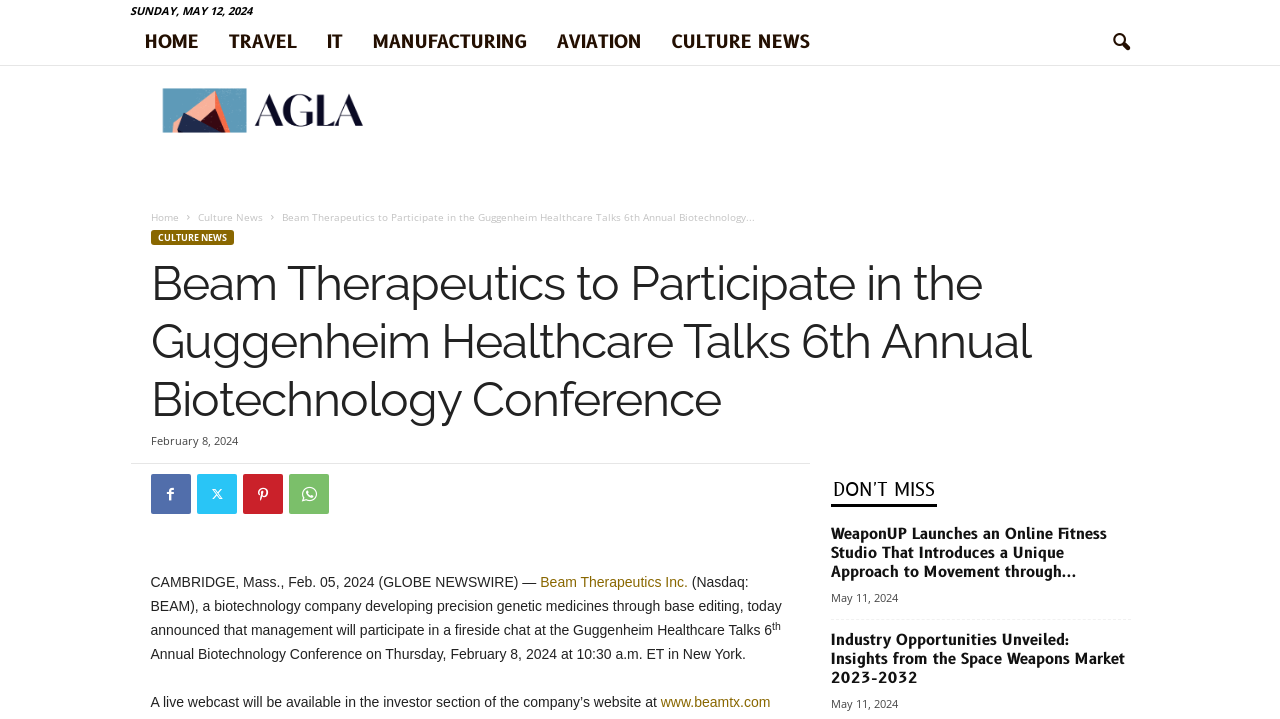What is the title of the second news article?
Please provide a single word or phrase based on the screenshot.

WeaponUP Launches an Online Fitness Studio